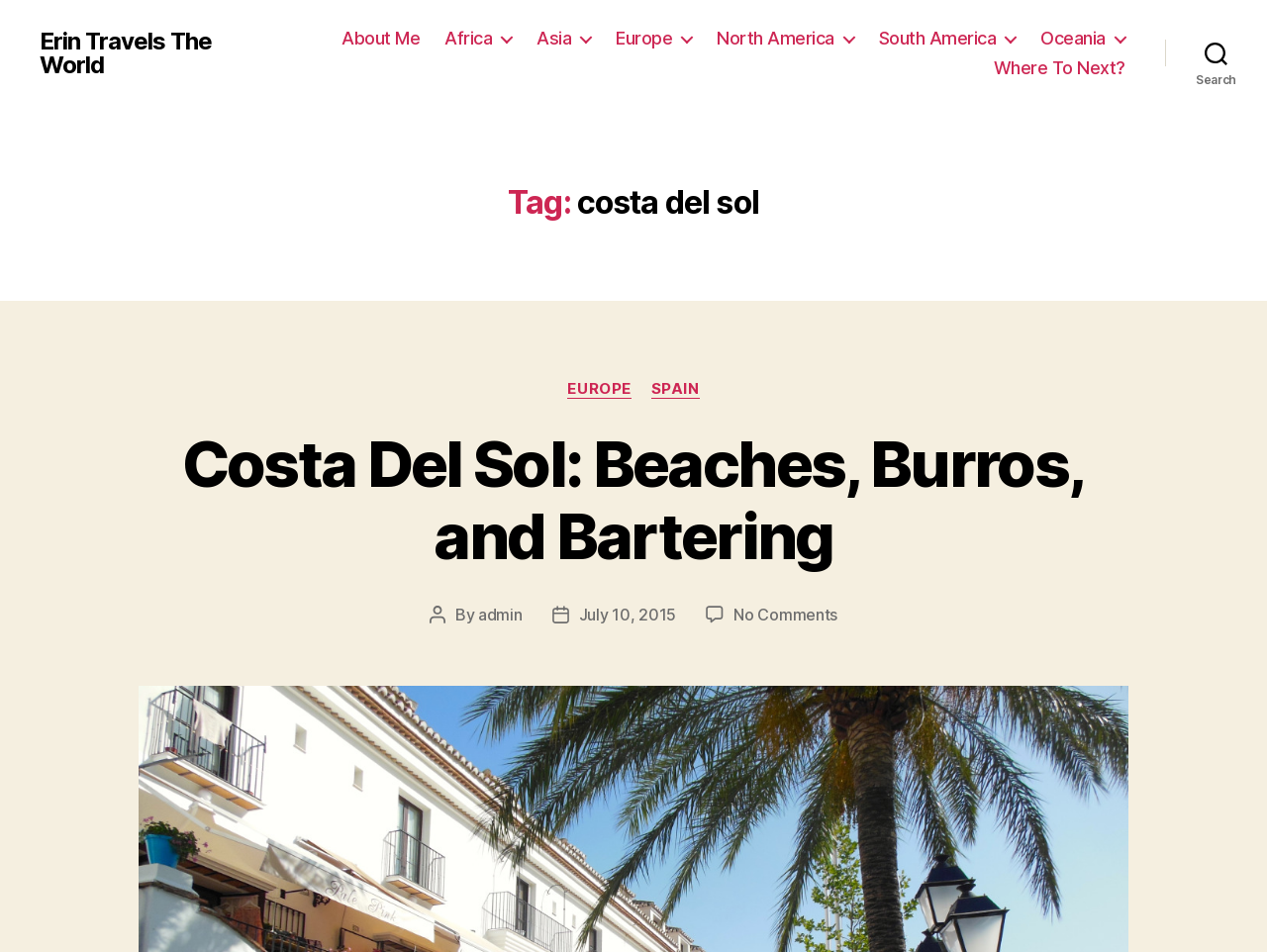When was the current post published?
Please respond to the question with as much detail as possible.

I found the publication date of the current post by looking at the 'Post date' section, which mentions 'July 10, 2015'.